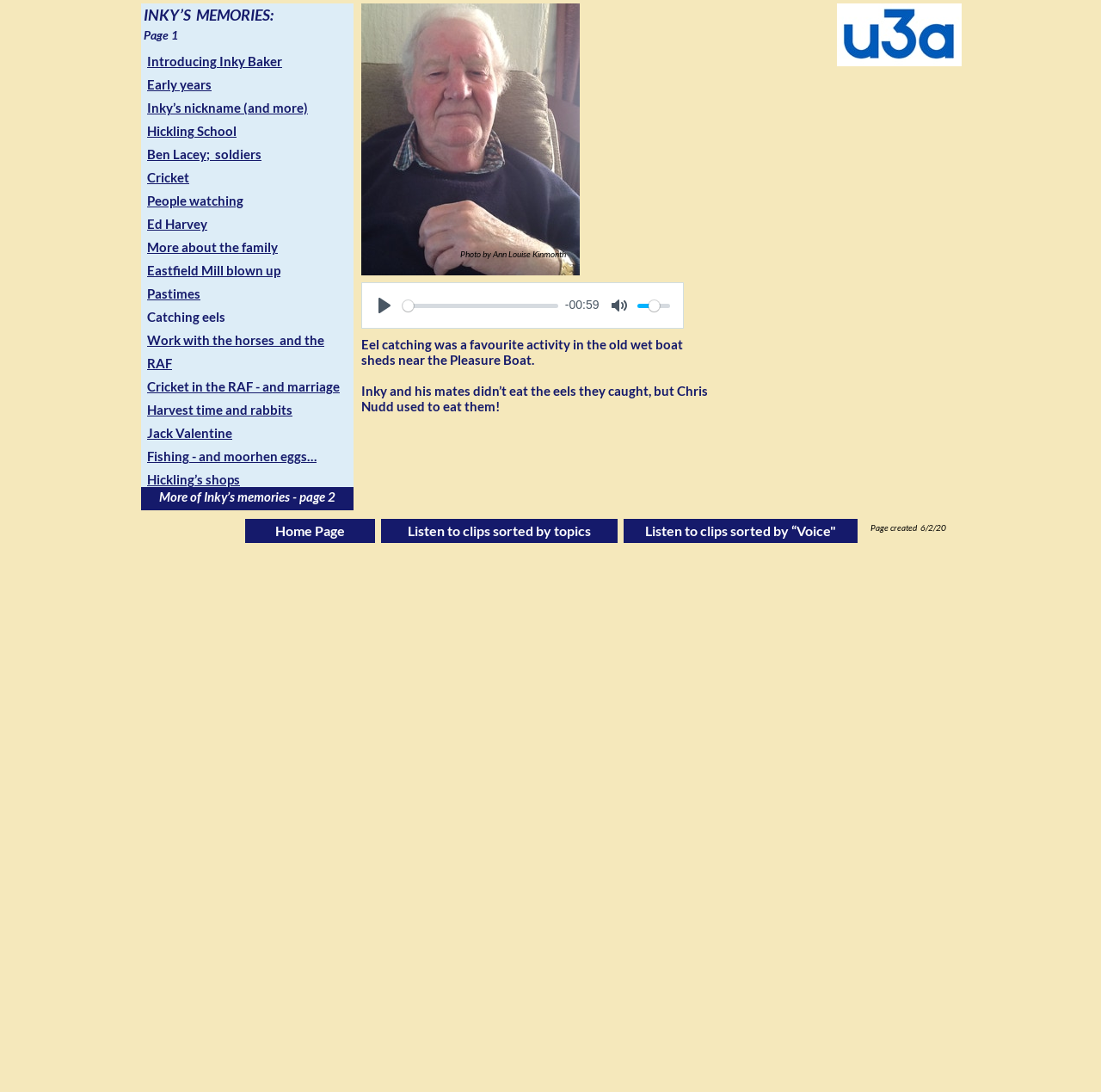Provide an in-depth caption for the webpage.

The webpage is about "I Baker 12" and appears to be a personal memoir or biography. At the top, there is a title "INKY’S MEMORIES:" followed by a page number "Page 1". Below this, there are several links to different sections or stories, including "Introducing Inky Baker", "Early years", "Inky’s nickname (and more)", and many others. These links are arranged in a vertical list, taking up most of the left side of the page.

On the right side of the page, there is a large image that takes up about half of the page's width. Below the image, there is a caption "Photo by Ann Louise Kinmonth". Next to the image, there is an audio player with a play button, a seek slider, and a mute button. The audio player also displays the current time and volume level.

Below the audio player, there are two paragraphs of text that describe eel catching, a favorite activity of Inky and his friends. The text also mentions that Chris Nudd used to eat the eels they caught.

At the bottom of the page, there are three links: "Home Page", "Listen to clips sorted by topics", and "Listen to clips sorted by “Voice"”. There is also a small image on the bottom right corner of the page. Finally, there is a footer that displays the page creation date, "6/2/20".